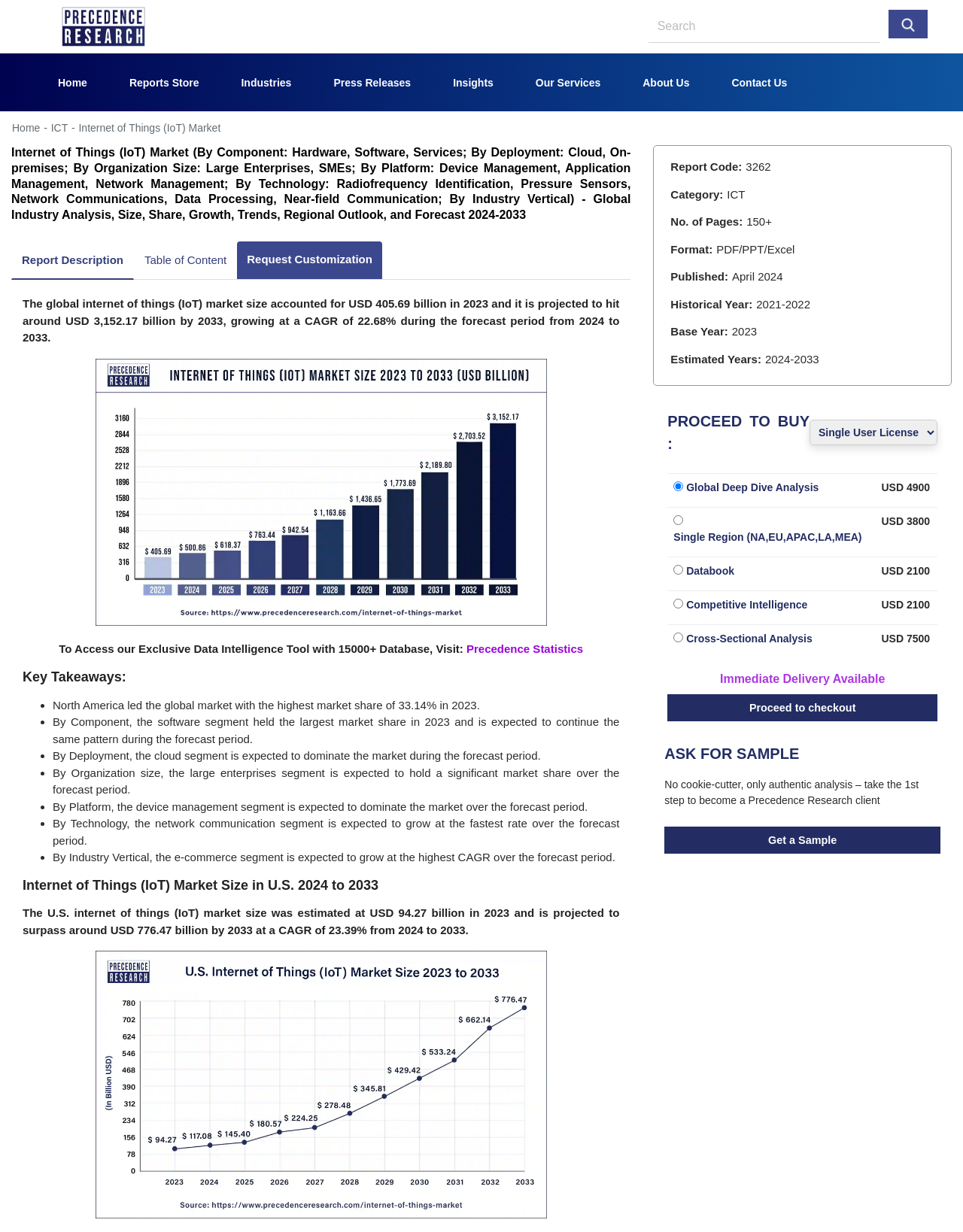What is the estimated CAGR of the IoT market from 2024 to 2033?
Please use the image to deliver a detailed and complete answer.

The answer can be found in the first paragraph of the webpage, which states that the IoT market is projected to grow at a CAGR of 22.68% during the forecast period from 2024 to 2033.